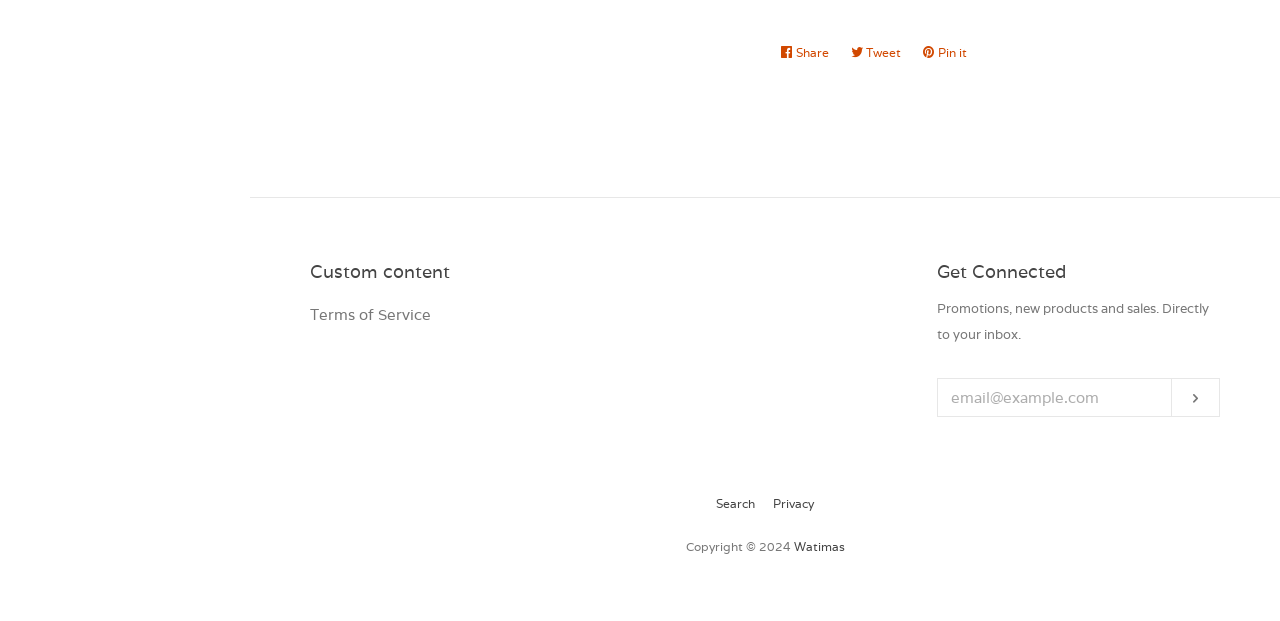What is the purpose of the 'Search' link?
Please provide a detailed answer to the question.

The 'Search' link is a standalone element, and its purpose is likely to allow users to search for specific content or products within the website.